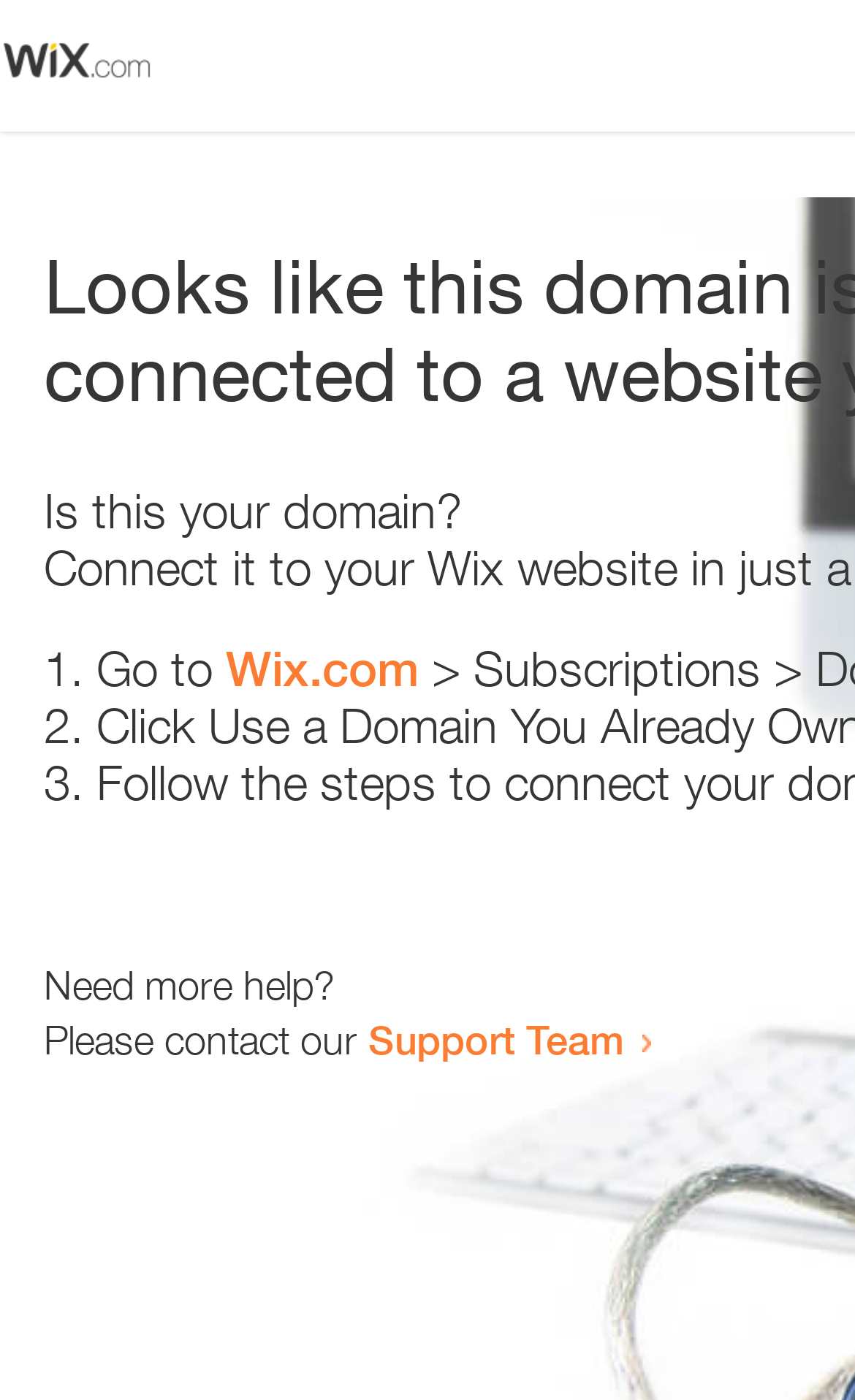Could you please study the image and provide a detailed answer to the question:
What is the domain being referred to?

The webpage contains a link 'Wix.com' which suggests that the domain being referred to is Wix.com. This can be inferred from the context of the sentence 'Go to Wix.com'.